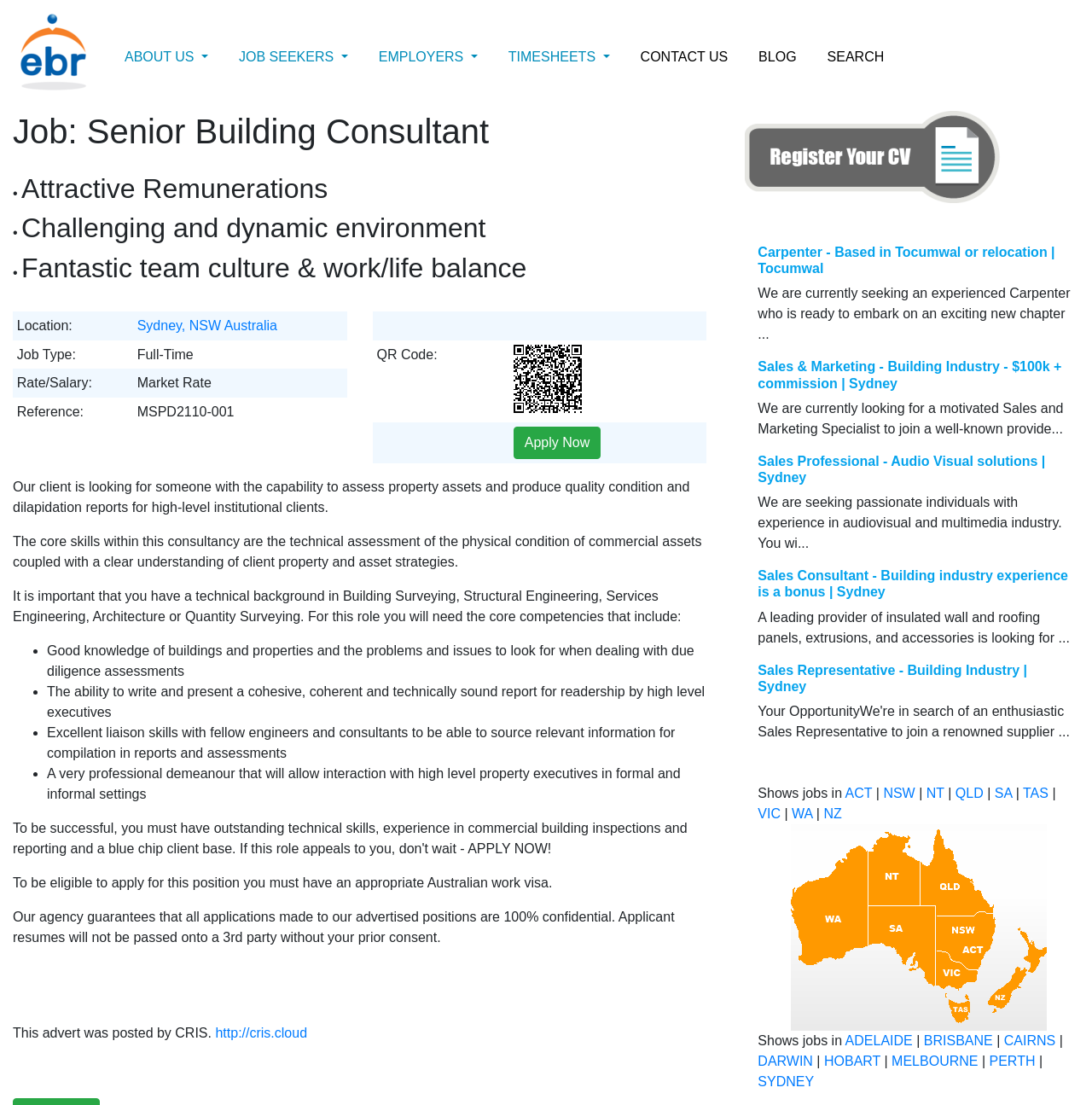What is the required technical background for the job?
Look at the webpage screenshot and answer the question with a detailed explanation.

I found the required technical background by reading the static text element that mentions the necessary technical background for the job, which includes Building Surveying, Structural Engineering, Services Engineering, Architecture or Quantity Surveying.